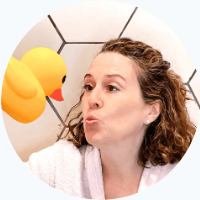What is the atmosphere of the scene?
Kindly offer a detailed explanation using the data available in the image.

The light-colored tiled wall in the background enhances the cheerful atmosphere of the scene, and Shana's joyful expression and playful interaction with the rubber duck also contribute to the overall cheerful atmosphere.